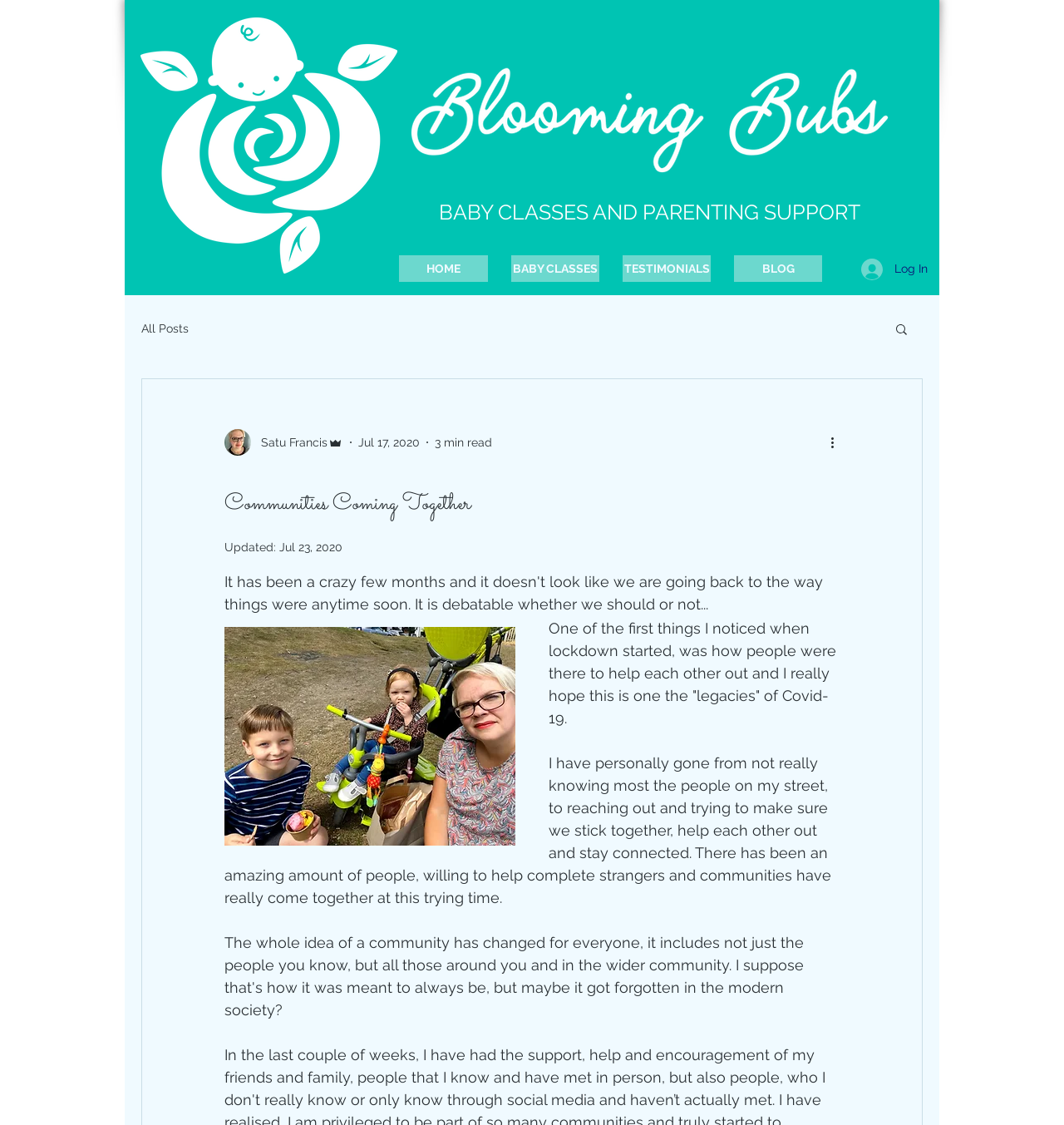Provide the bounding box coordinates of the section that needs to be clicked to accomplish the following instruction: "Go to 'BABY CLASSES'."

[0.48, 0.227, 0.563, 0.251]